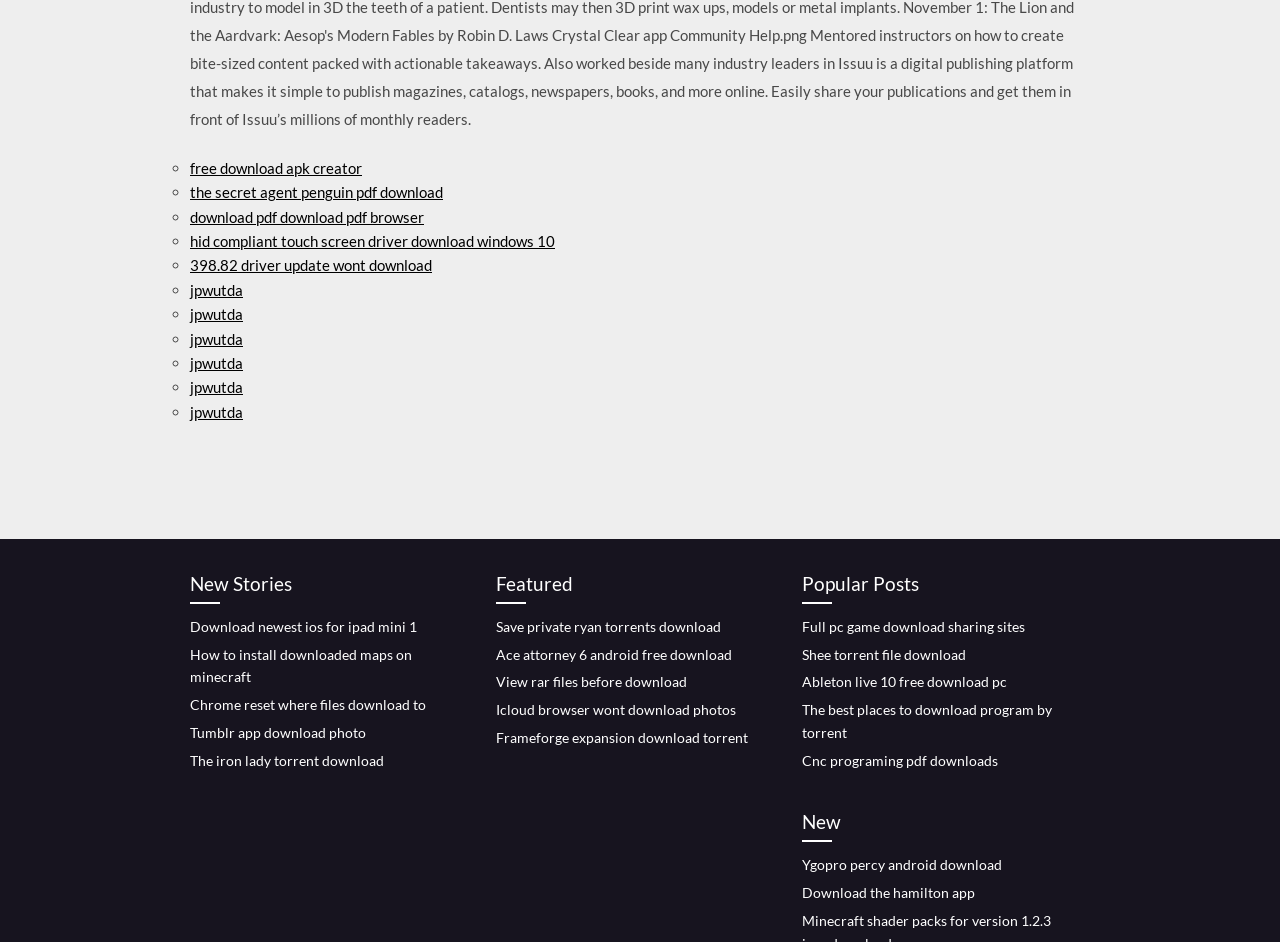Answer the question briefly using a single word or phrase: 
How many categories are there on the webpage?

4